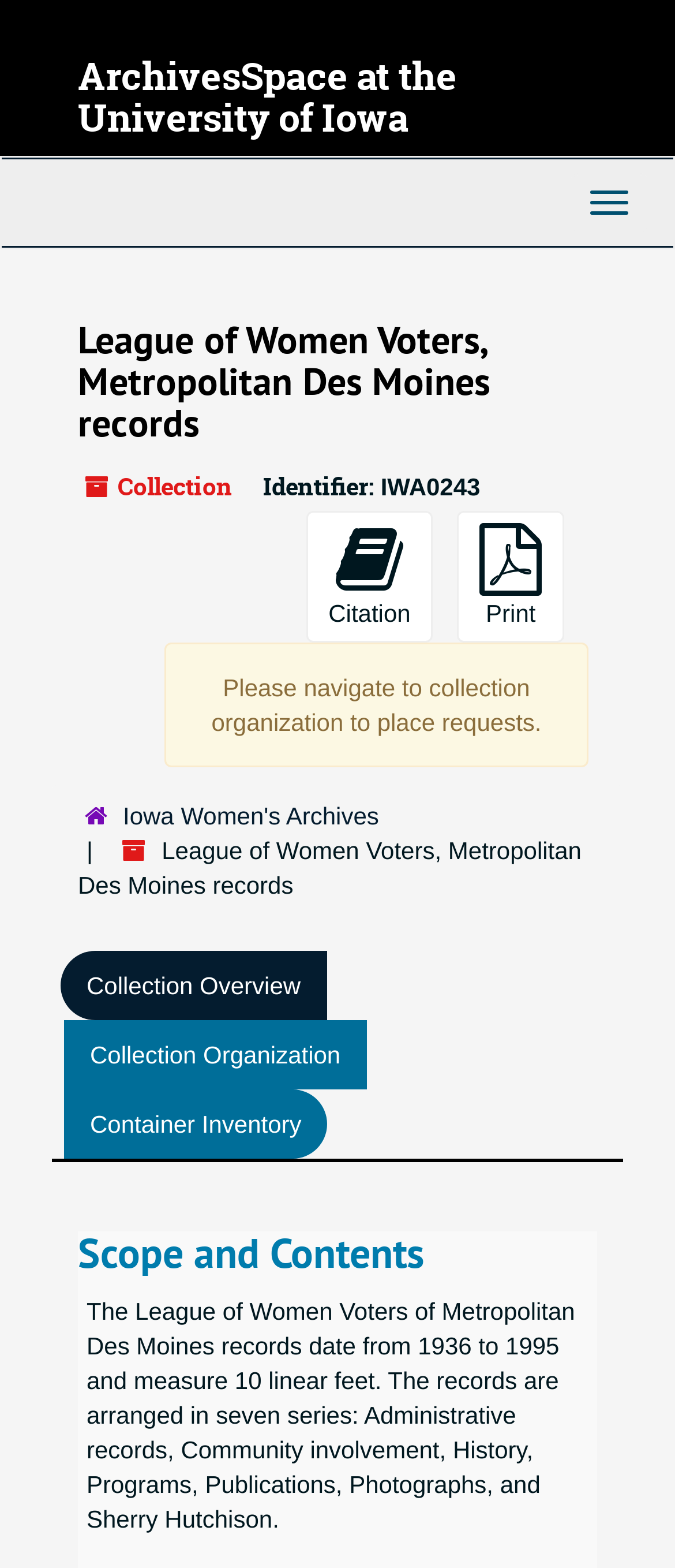What is the name of the organization?
Please provide a single word or phrase as your answer based on the screenshot.

League of Women Voters